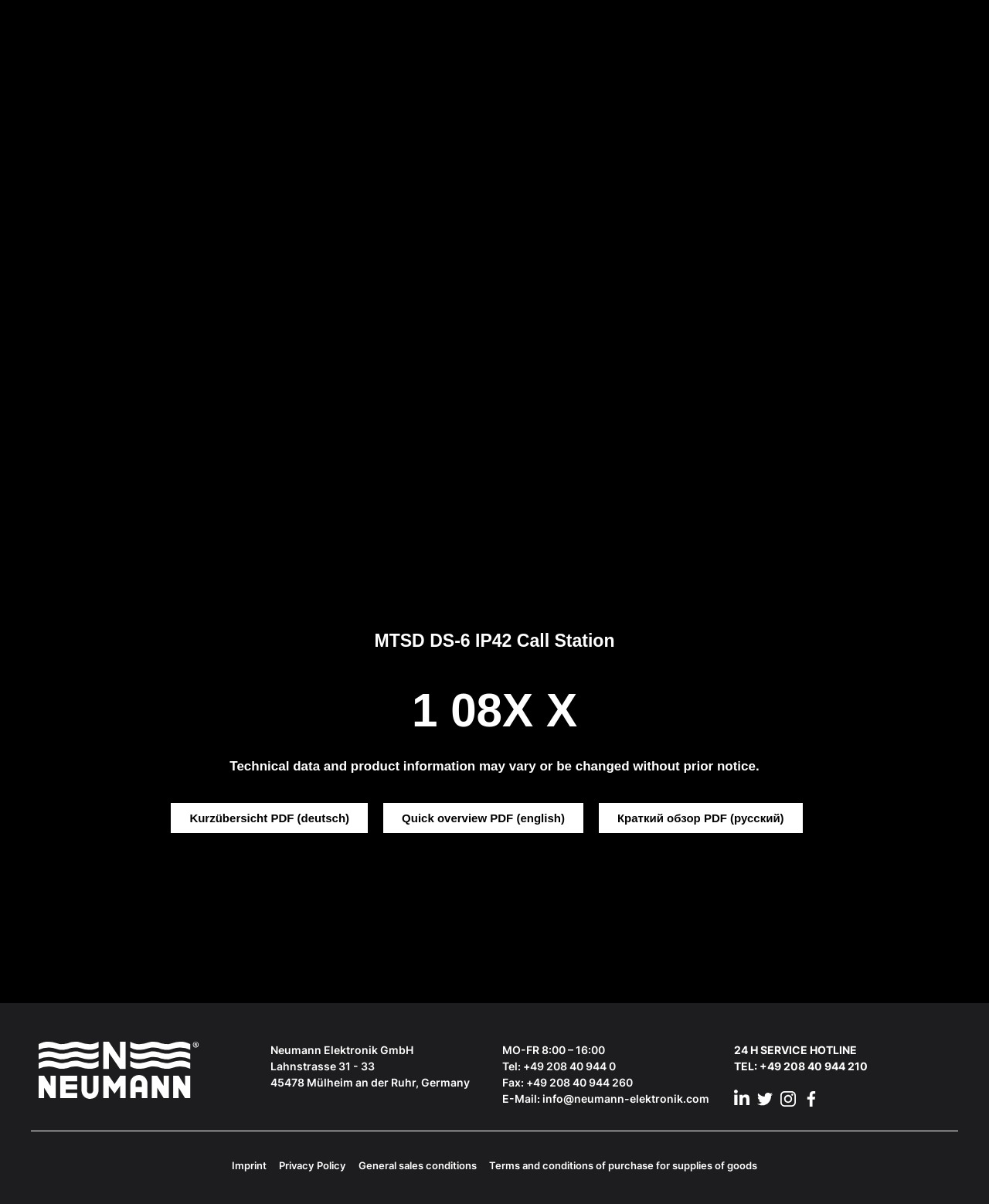What is the phone number for 24 H SERVICE HOTLINE?
Please give a detailed and elaborate answer to the question based on the image.

The phone number for 24 H SERVICE HOTLINE can be found in the StaticText element with the text 'TEL: +49 208 40 944 210' which is a child of the link element '24 H SERVICE HOTLINE'.